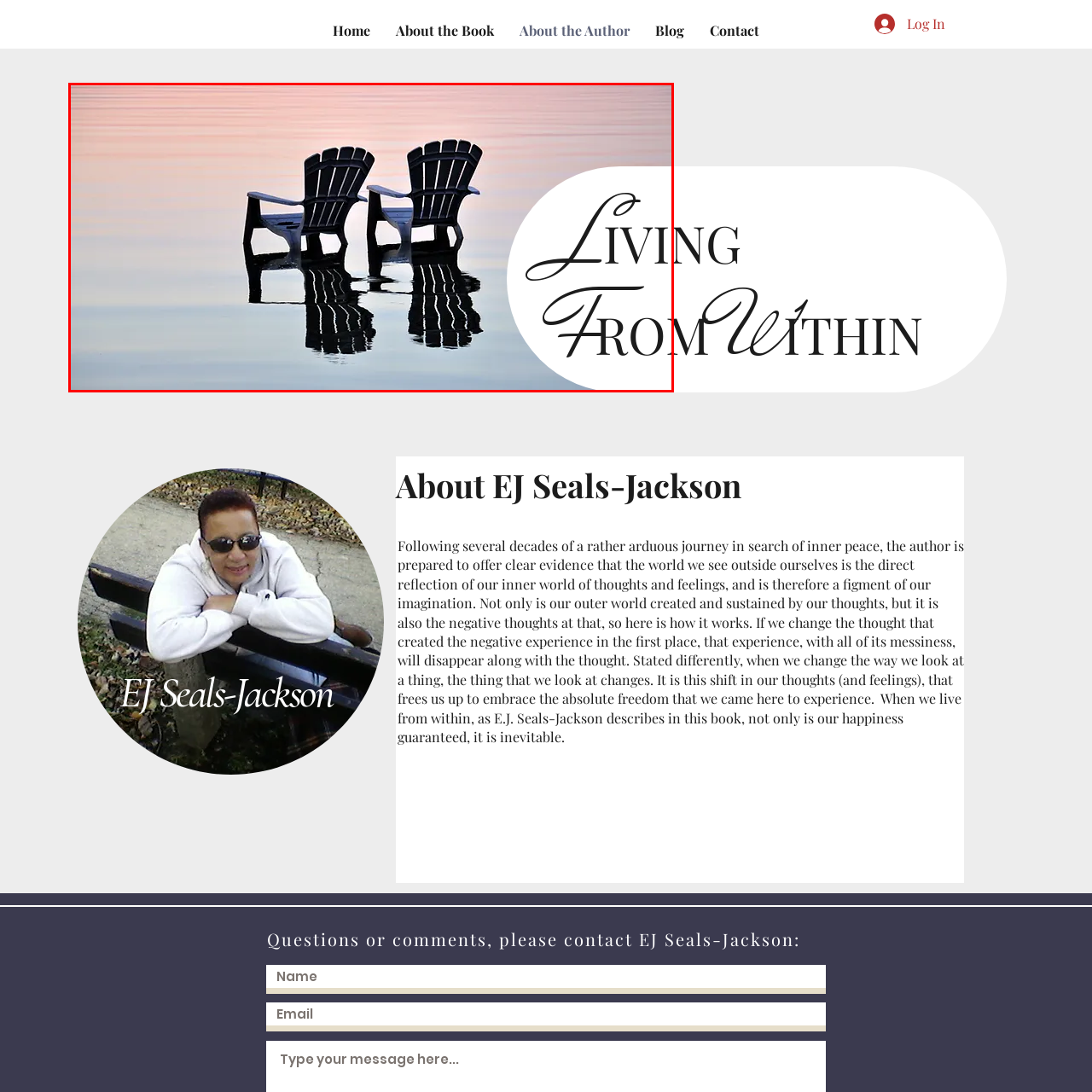Focus your attention on the picture enclosed within the red border and formulate a detailed answer to the question below, using the image as your primary reference: 
What colors are present in the sunset?

The caption describes the sunset as having 'soft pastel colors' which are specifically identified as 'pinks and oranges', creating a calming backdrop for the peaceful scene.